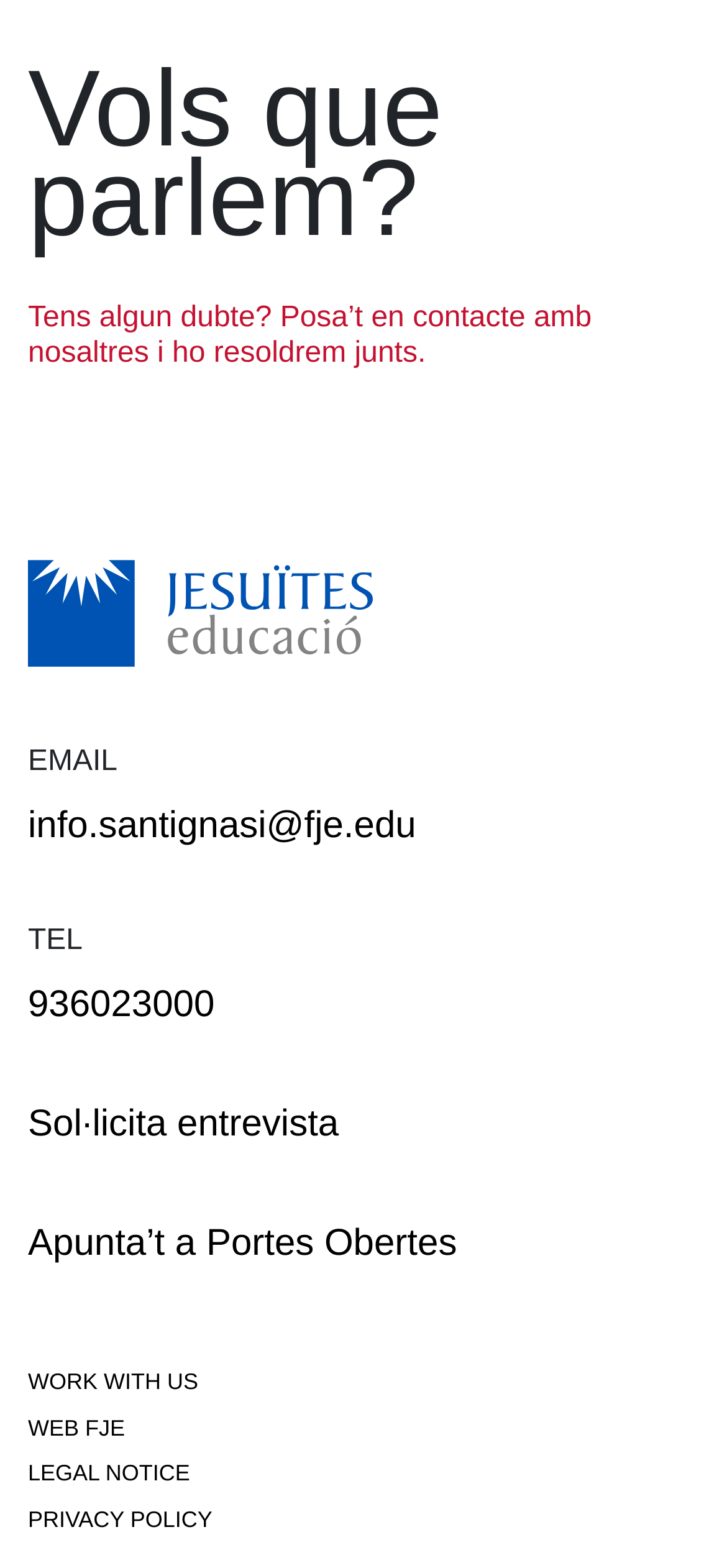Identify the bounding box coordinates of the section to be clicked to complete the task described by the following instruction: "Visit Jesuïtes educació website". The coordinates should be four float numbers between 0 and 1, formatted as [left, top, right, bottom].

[0.038, 0.378, 0.513, 0.402]